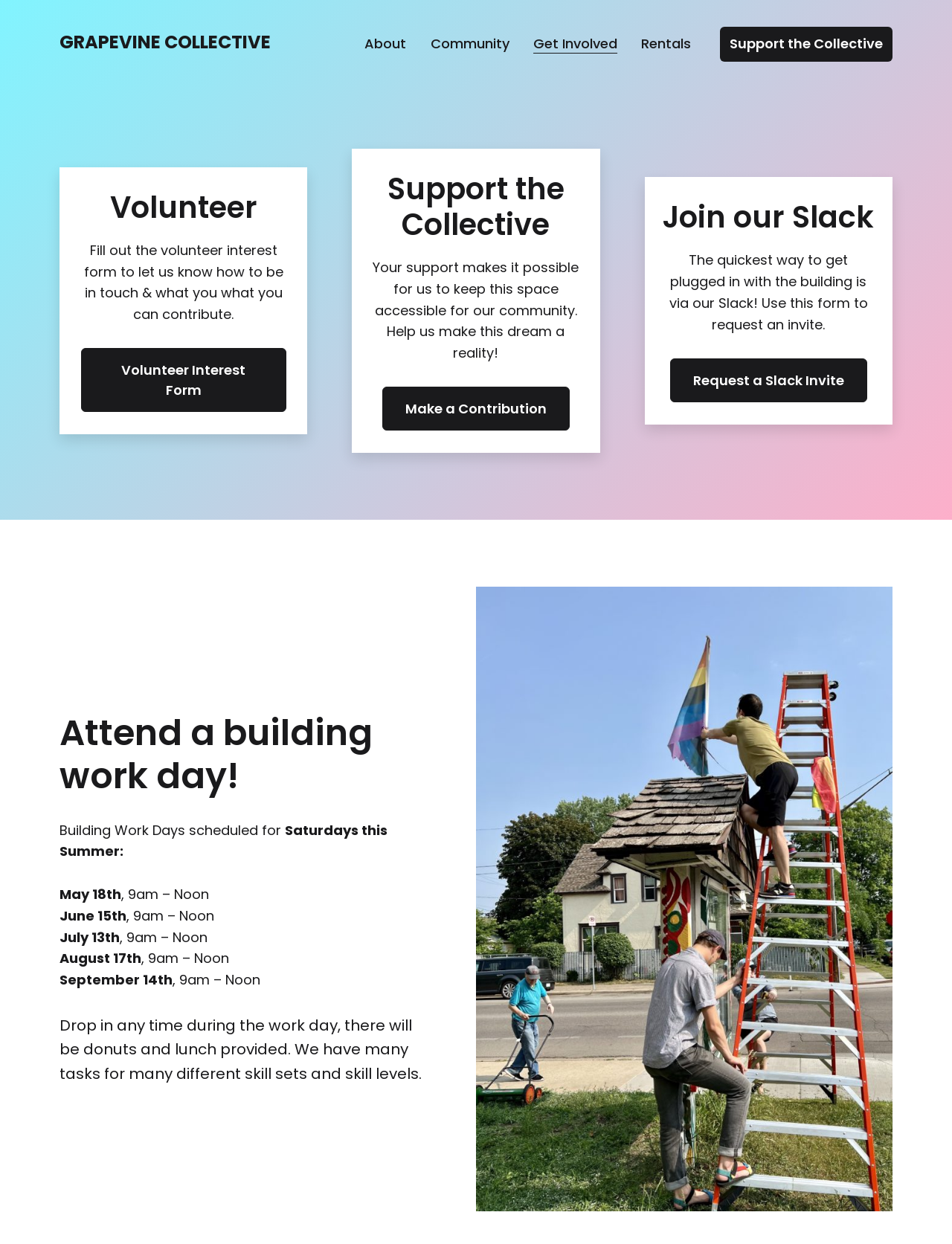When are the building work days scheduled?
Use the image to answer the question with a single word or phrase.

Saturdays this Summer